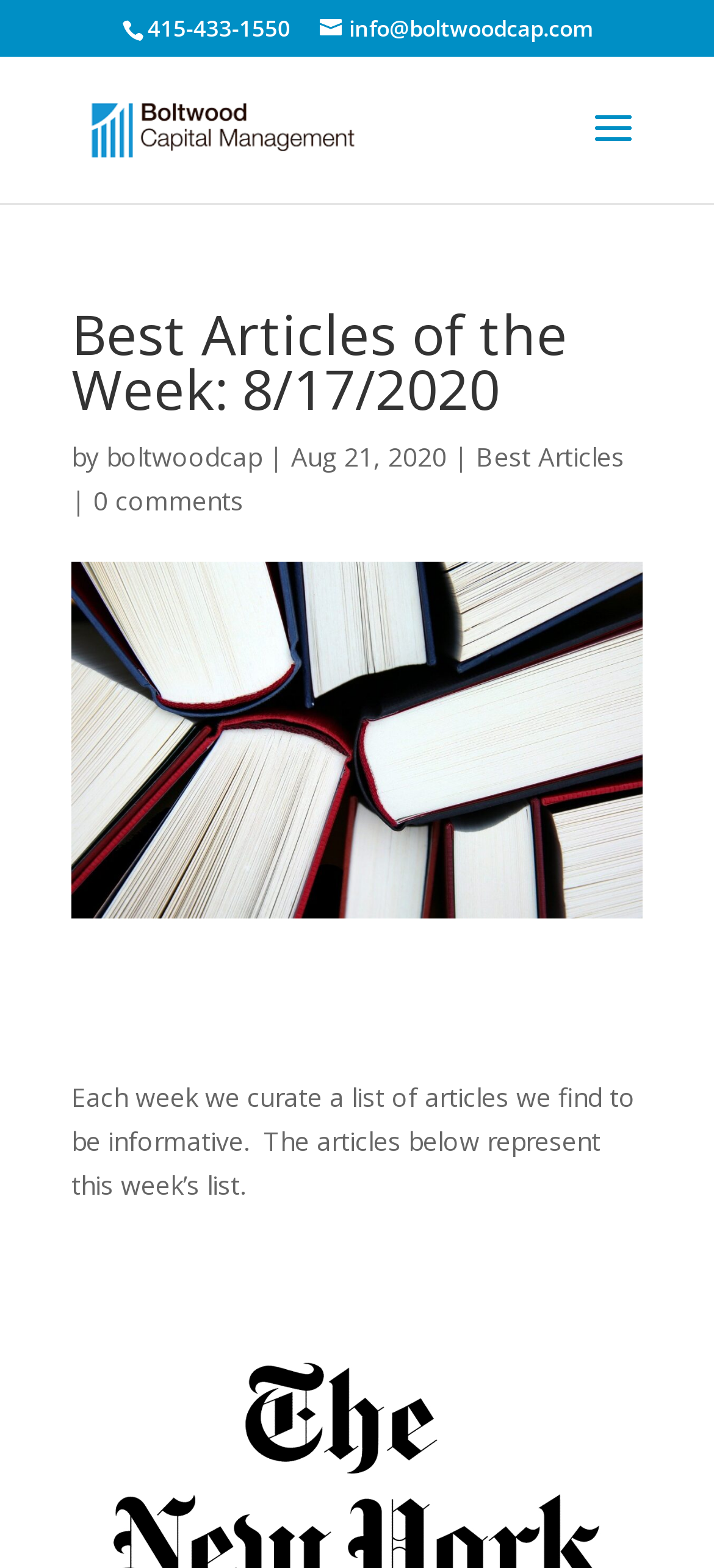How many comments are there on the article?
Give a one-word or short phrase answer based on the image.

0